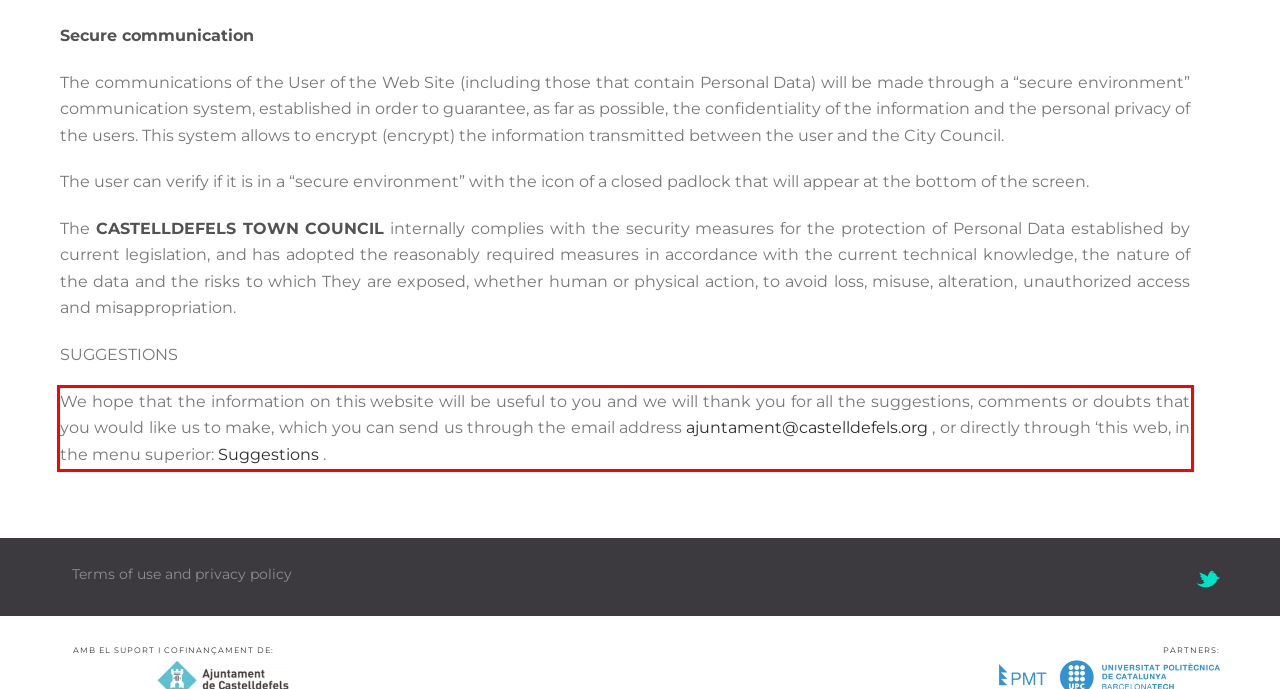Analyze the screenshot of a webpage where a red rectangle is bounding a UI element. Extract and generate the text content within this red bounding box.

We hope that the information on this website will be useful to you and we will thank you for all the suggestions, comments or doubts that you would like us to make, which you can send us through the email address ajuntament@castelldefels.org , or directly through ‘this web, in the menu superior: Suggestions .